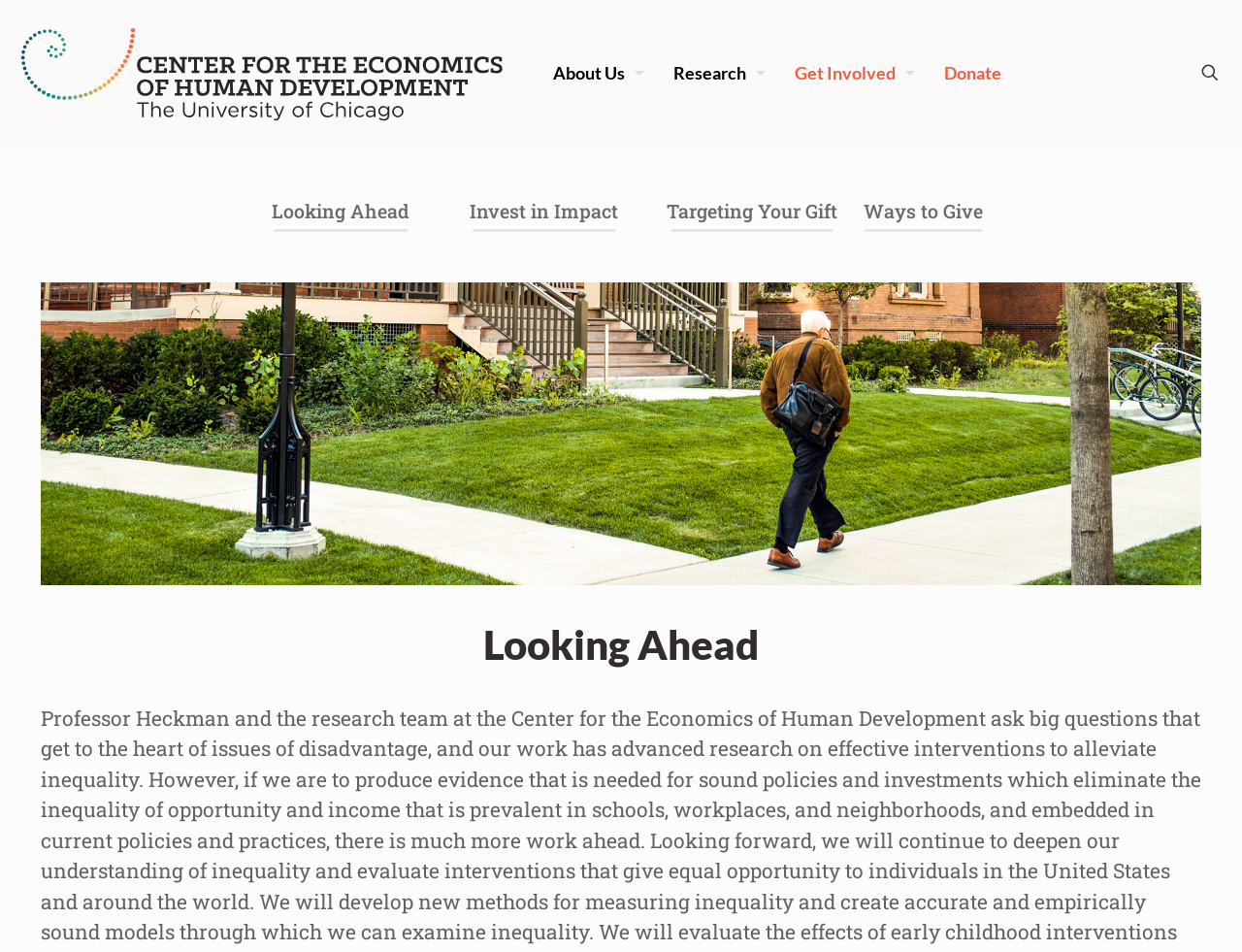Show the bounding box coordinates of the region that should be clicked to follow the instruction: "visit Looking Ahead page."

[0.211, 0.2, 0.338, 0.241]